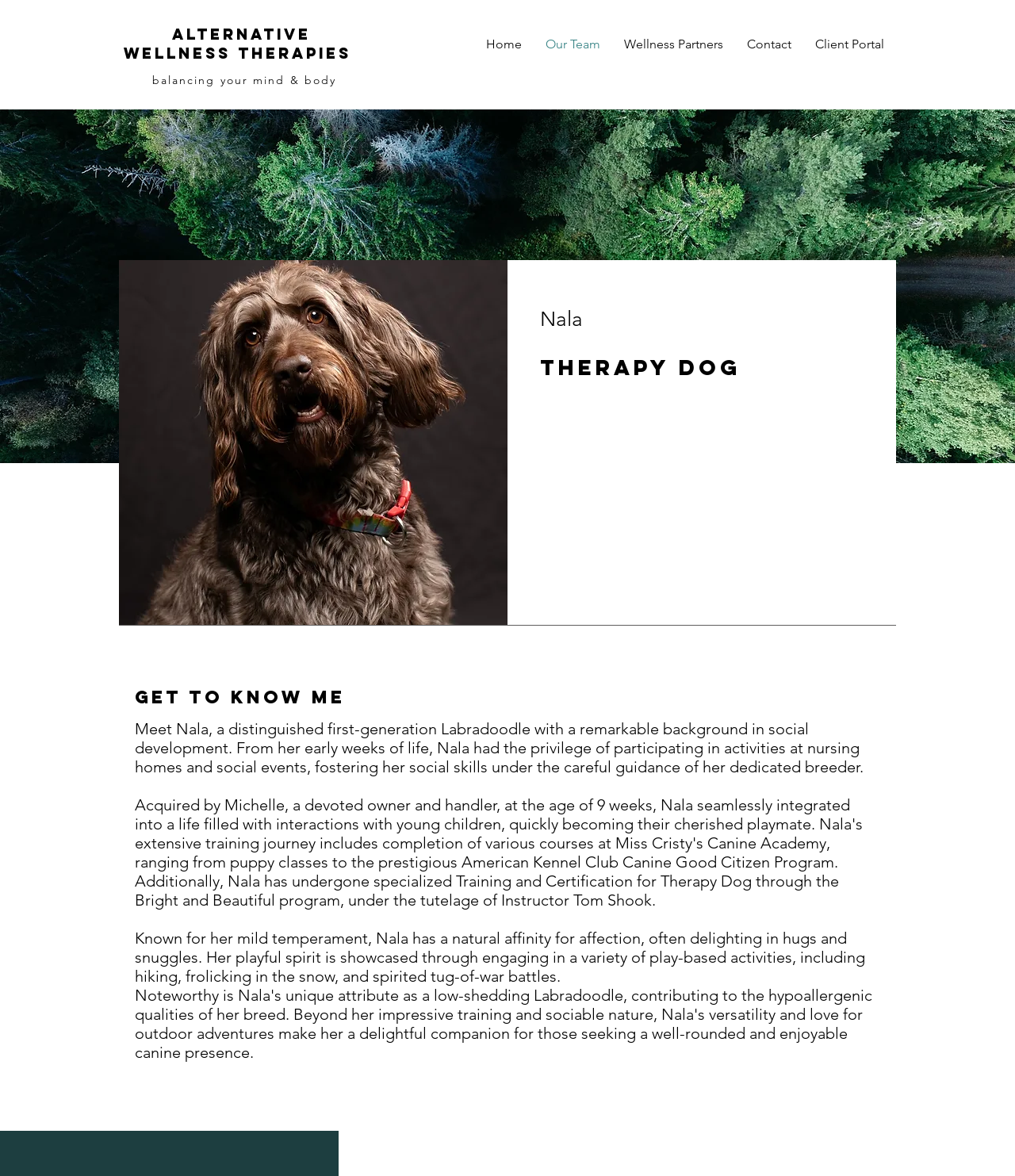What activities does Nala enjoy?
Based on the image, give a concise answer in the form of a single word or short phrase.

hiking, playing